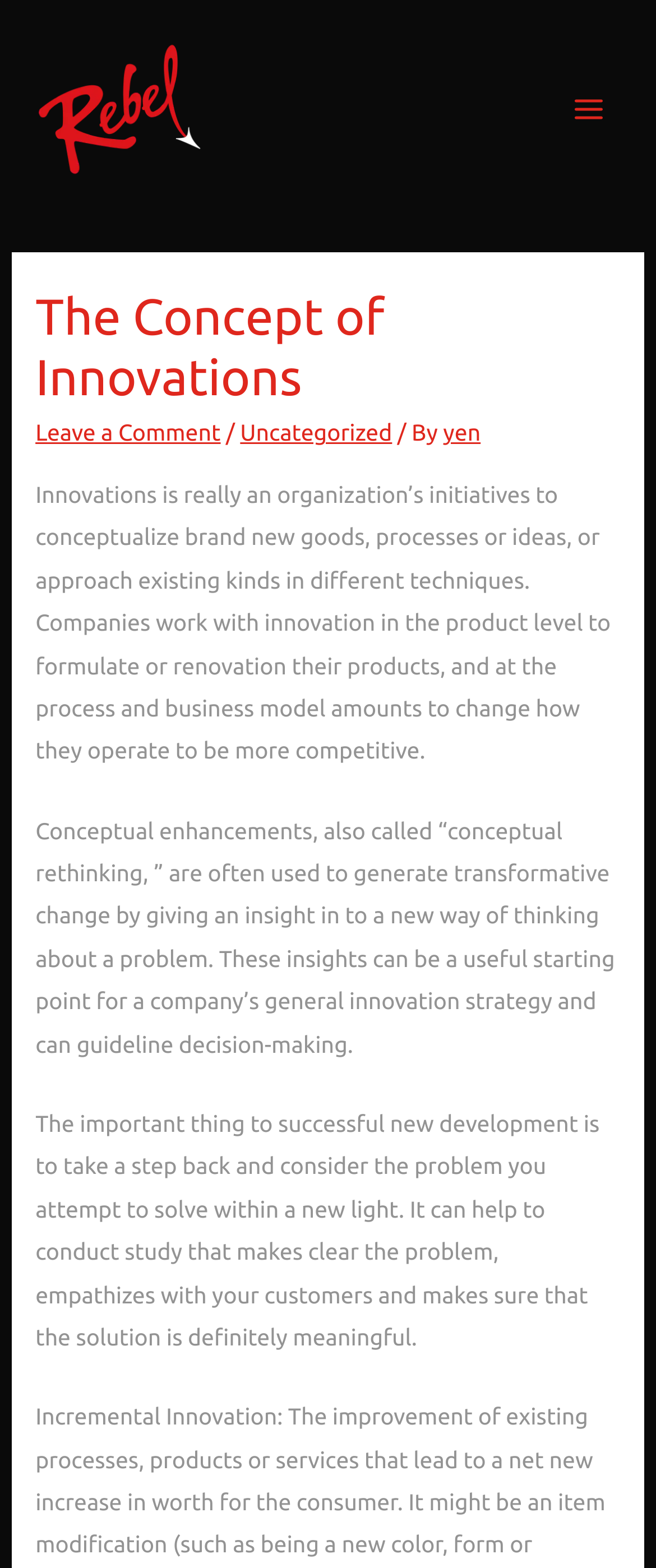Provide the bounding box coordinates of the UI element this sentence describes: "Uncategorized".

[0.366, 0.267, 0.598, 0.285]